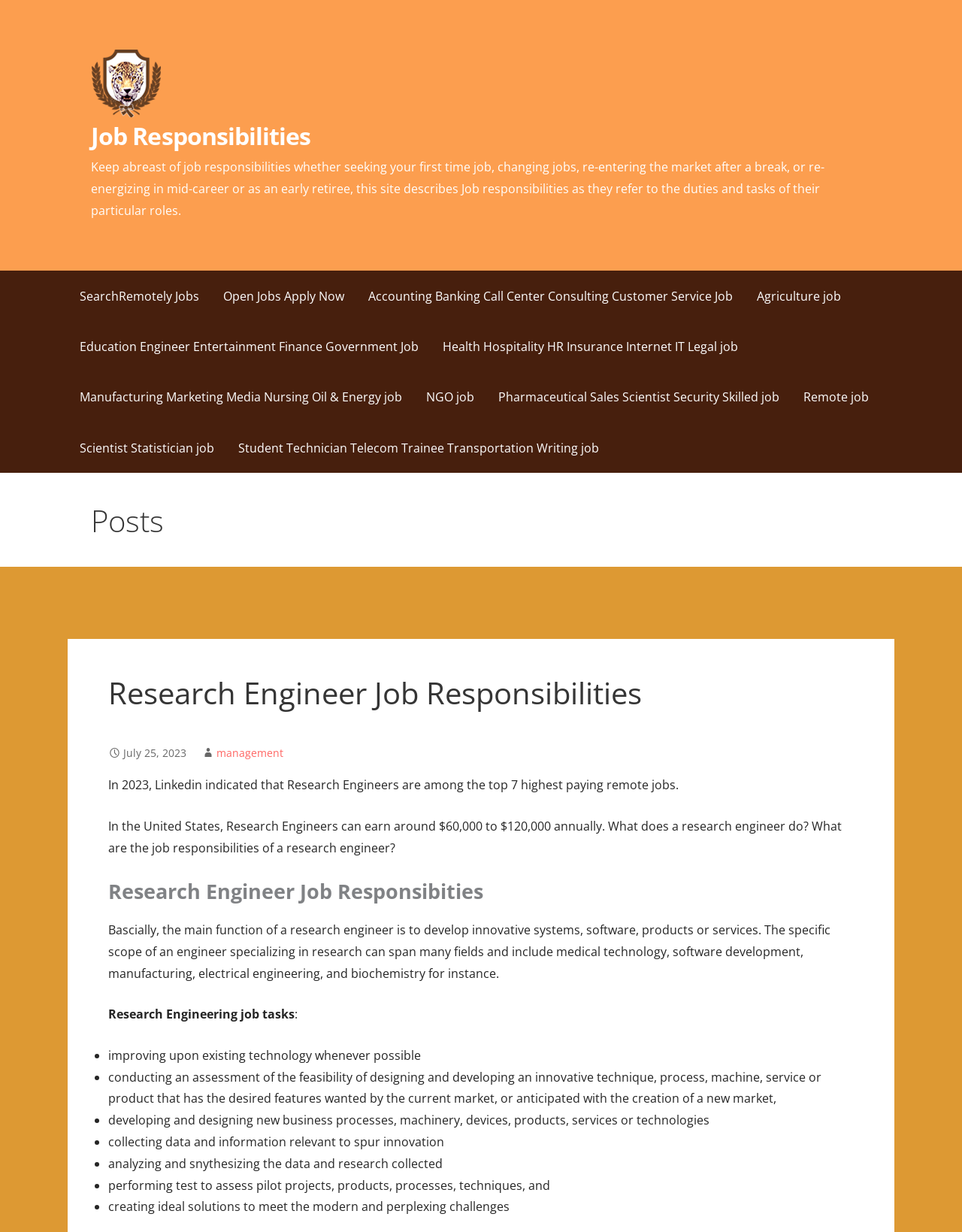What is the source of the information about Research Engineers' salaries?
From the image, provide a succinct answer in one word or a short phrase.

Linkedin